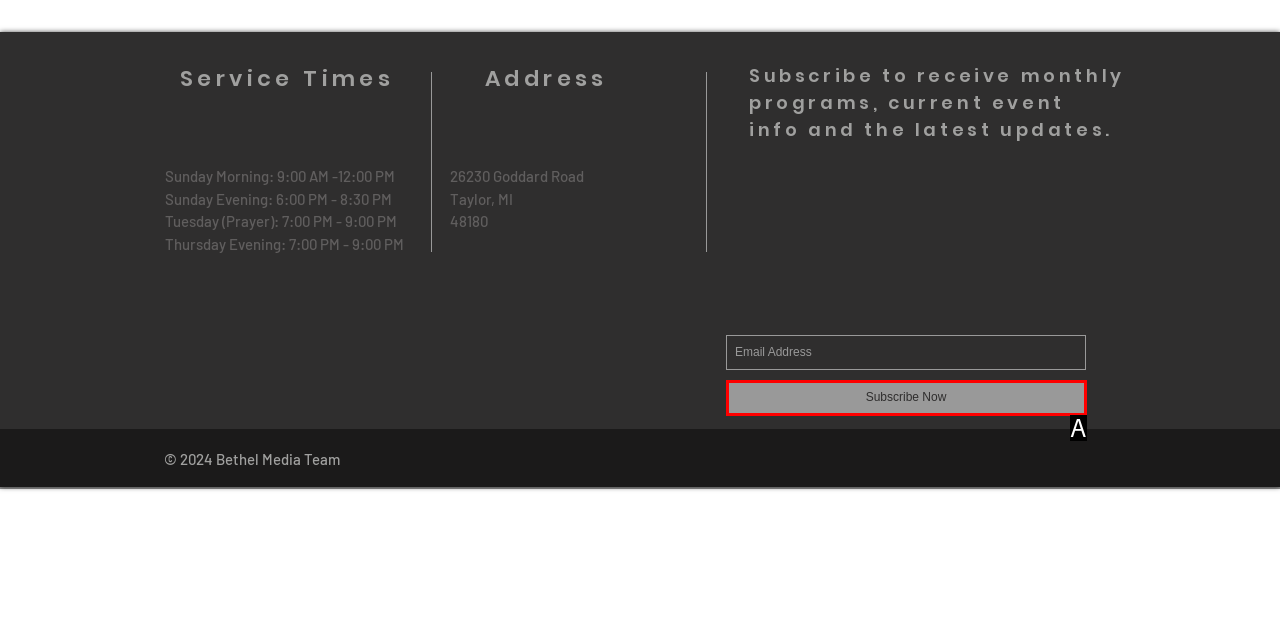Which HTML element matches the description: Subscribe Now?
Reply with the letter of the correct choice.

A